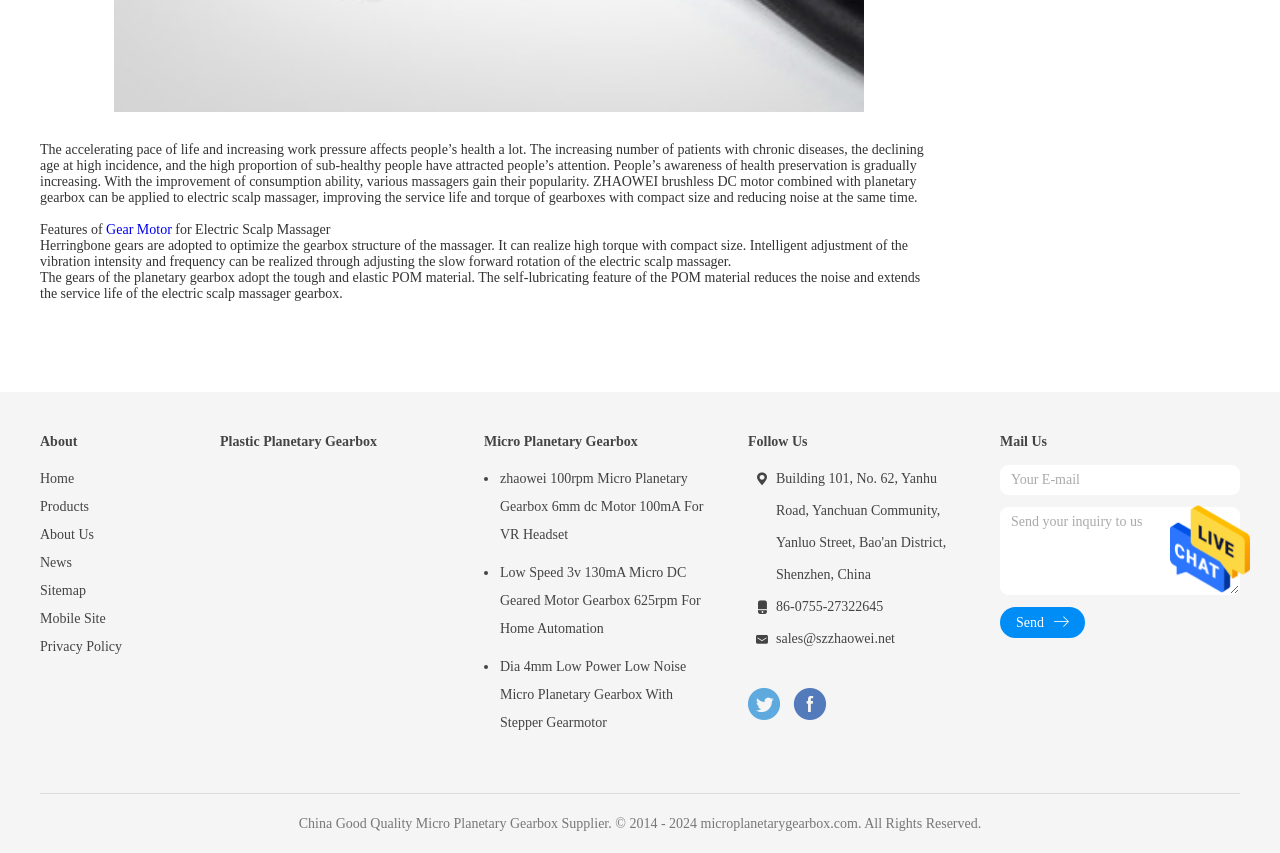Can you find the bounding box coordinates for the UI element given this description: "Gear Motor"? Provide the coordinates as four float numbers between 0 and 1: [left, top, right, bottom].

[0.083, 0.26, 0.134, 0.278]